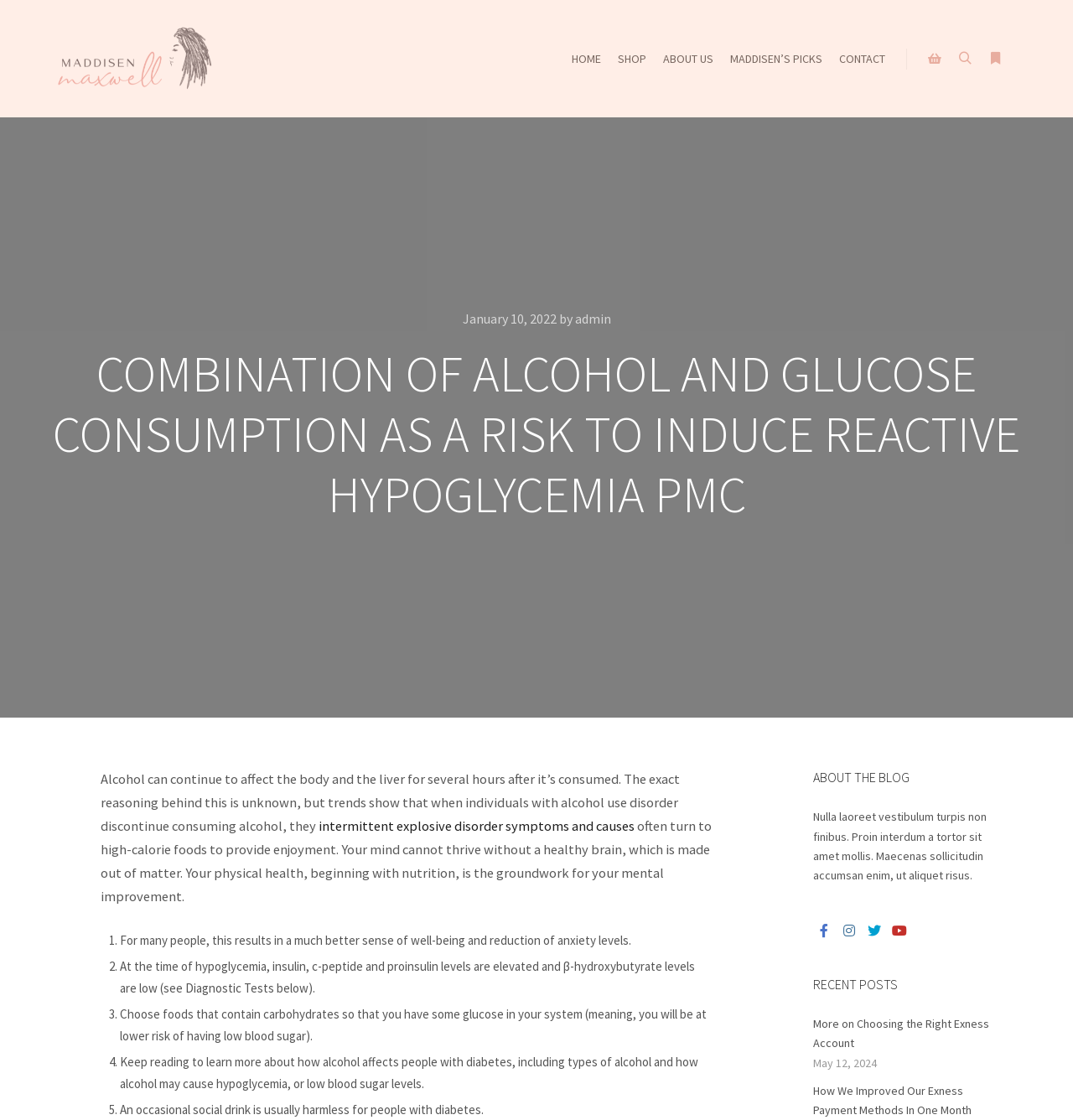Determine the bounding box coordinates for the HTML element mentioned in the following description: "title="YouTube"". The coordinates should be a list of four floats ranging from 0 to 1, represented as [left, top, right, bottom].

[0.828, 0.821, 0.848, 0.84]